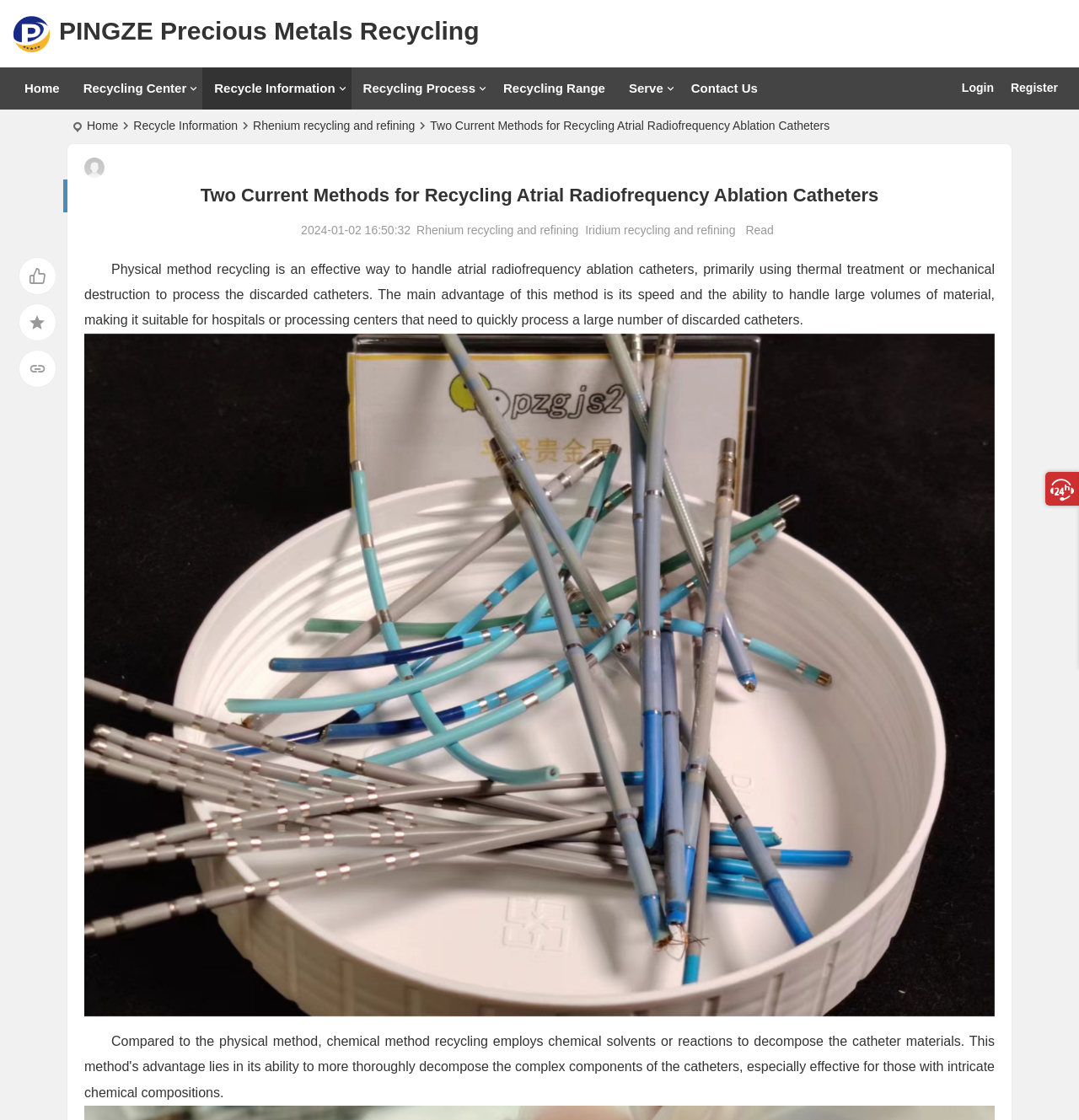Elaborate on the information and visuals displayed on the webpage.

The webpage appears to be a recycling-related website, specifically focused on atrial radiofrequency ablation catheters. At the top, there is a logo of "PINGZE Precious Metals Recycling" accompanied by a link to the company's website. Below the logo, there is a navigation menu with links to various sections, including "Home", "Recycling Center", "Recycle Information", "Recycling Process", "Recycling Range", "Serve", and "Contact Us".

On the left side, there is a secondary navigation menu with links to "Home", "Recycle Information", and "Rhenium recycling and refining". The main content area is divided into two sections. The top section has a heading "Two Current Methods for Recycling Atrial Radiofrequency Ablation Catheters" and a brief introduction to physical method recycling, which is an effective way to handle atrial radiofrequency ablation catheters.

Below the introduction, there is an image related to the topic, taking up most of the content area. On the right side of the image, there are links to related articles, including "Rhenium recycling and refining" and "Iridium recycling and refining". There is also a timestamp indicating when the article was published. At the bottom of the page, there is a "Read" button and a brief summary of the article.